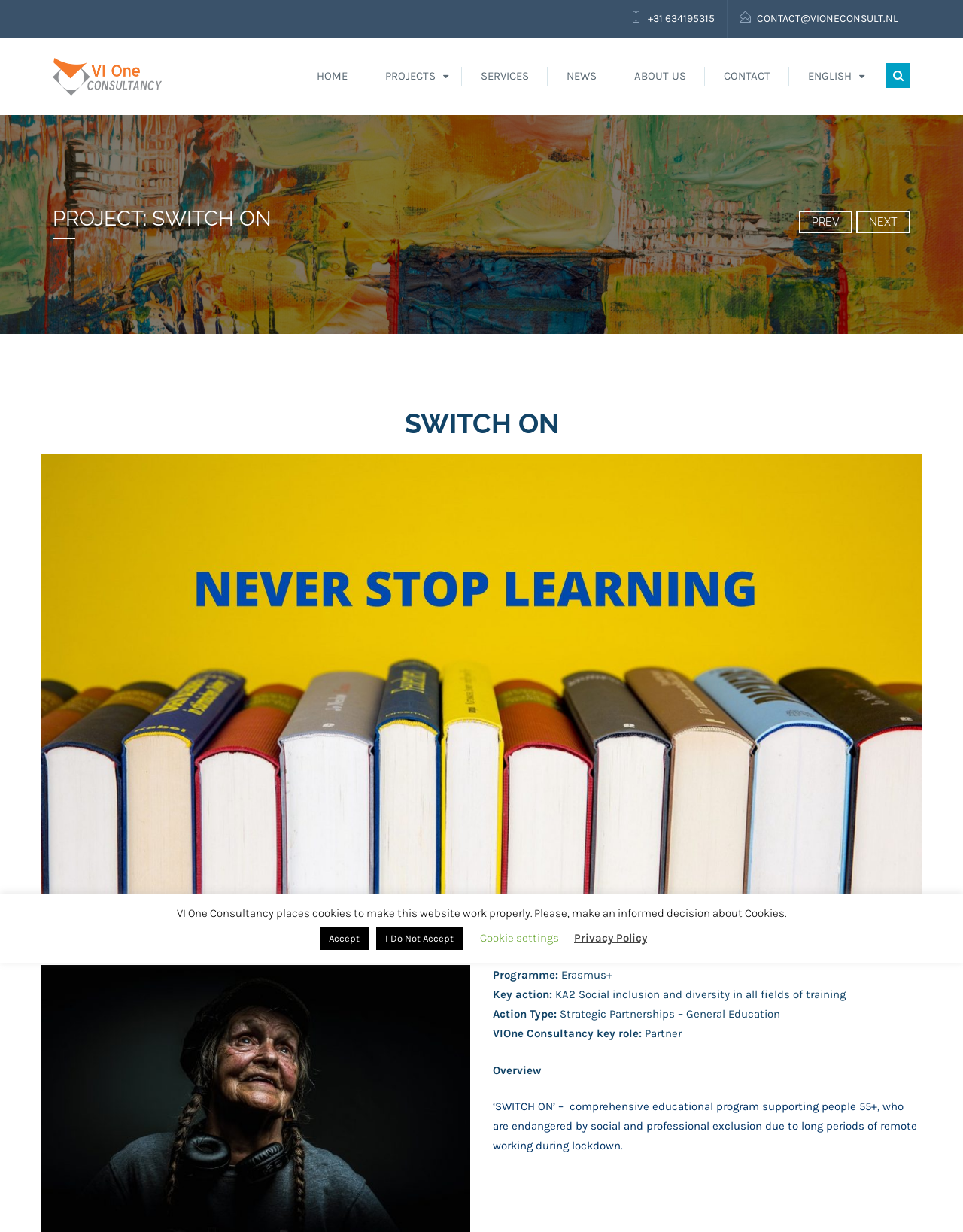Please determine the bounding box coordinates of the section I need to click to accomplish this instruction: "contact vioneconsult".

[0.786, 0.0, 0.933, 0.031]